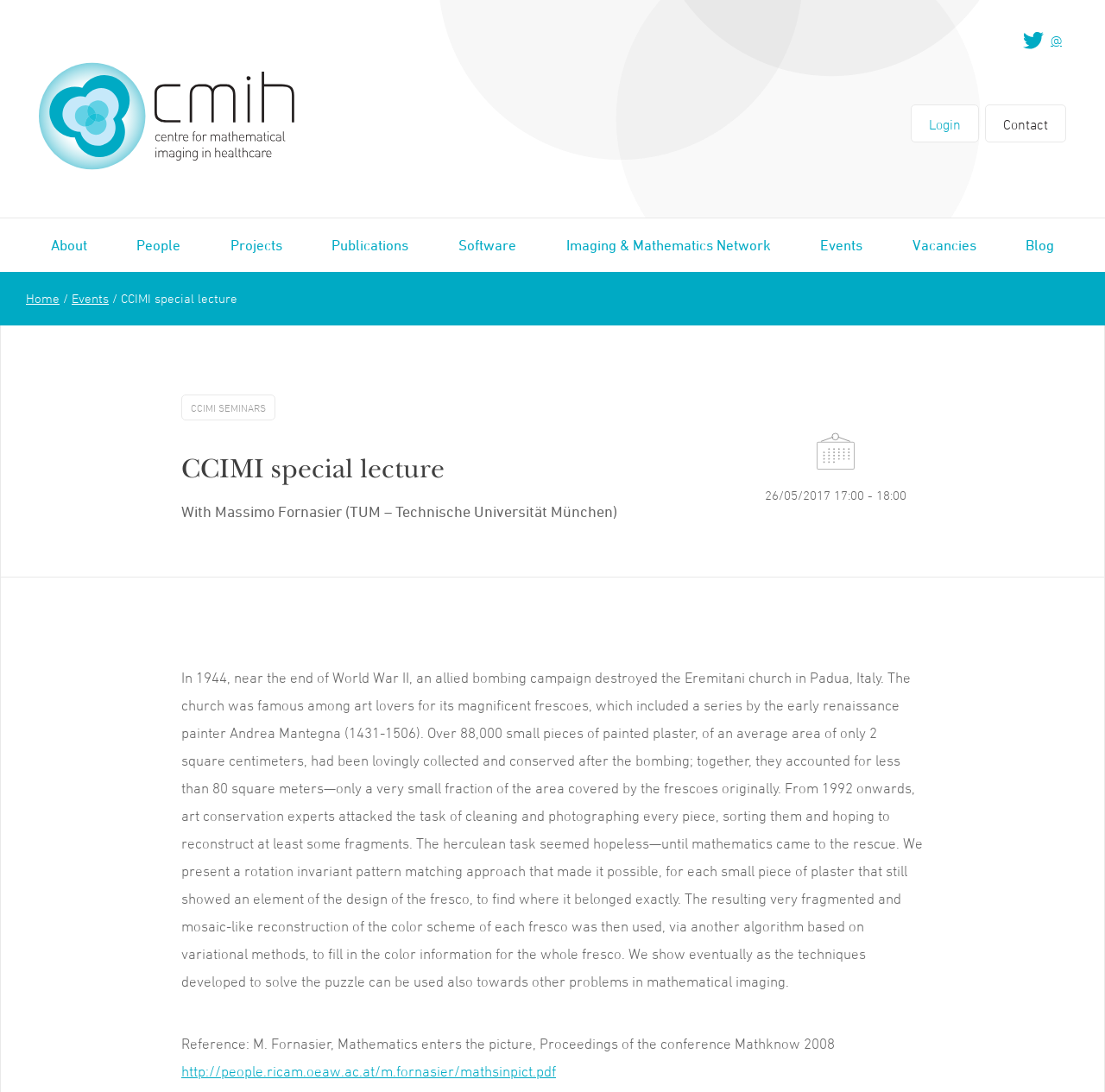Who is the speaker of the CCIMI special lecture?
Provide an in-depth answer to the question, covering all aspects.

The speaker of the CCIMI special lecture is Massimo Fornasier, which is mentioned in the subheading of the webpage as 'With Massimo Fornasier (TUM – Technische Universität München)'.